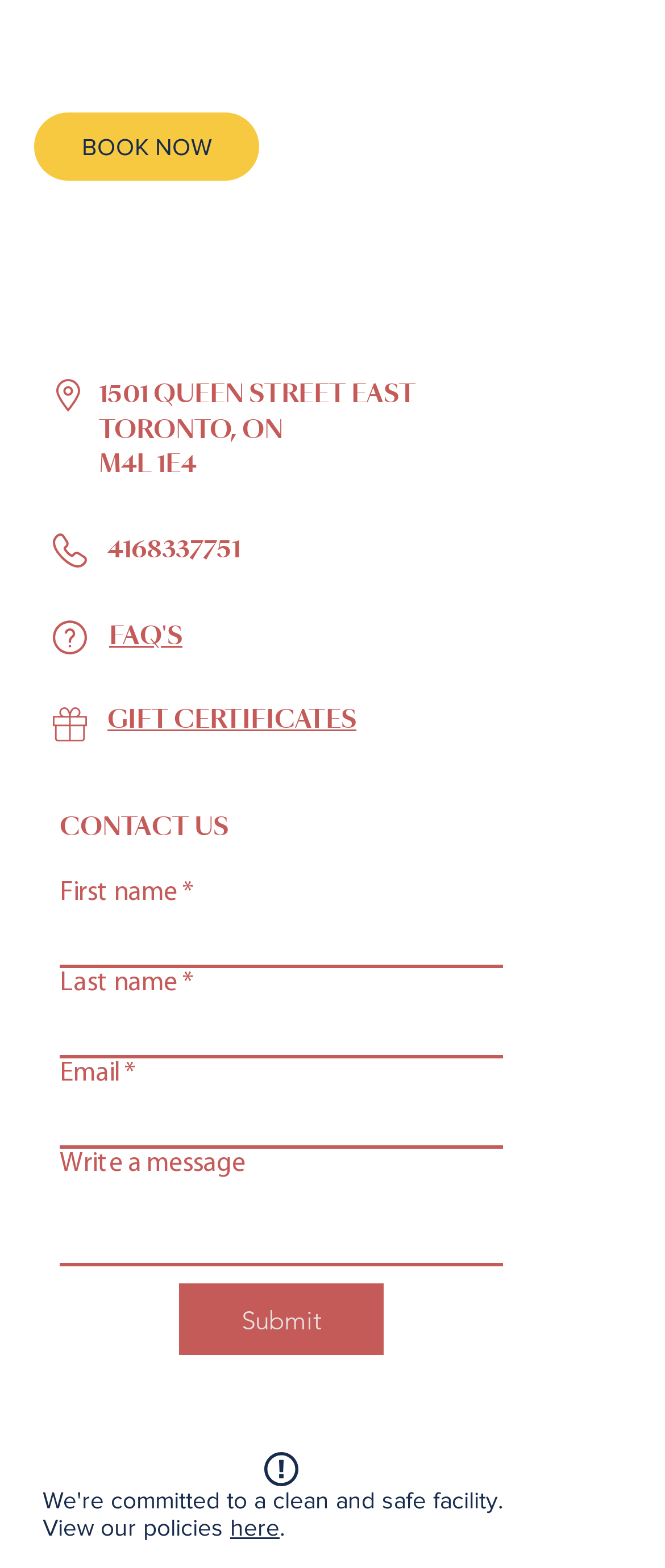Locate the bounding box coordinates of the segment that needs to be clicked to meet this instruction: "Call the phone number".

[0.162, 0.339, 0.362, 0.361]